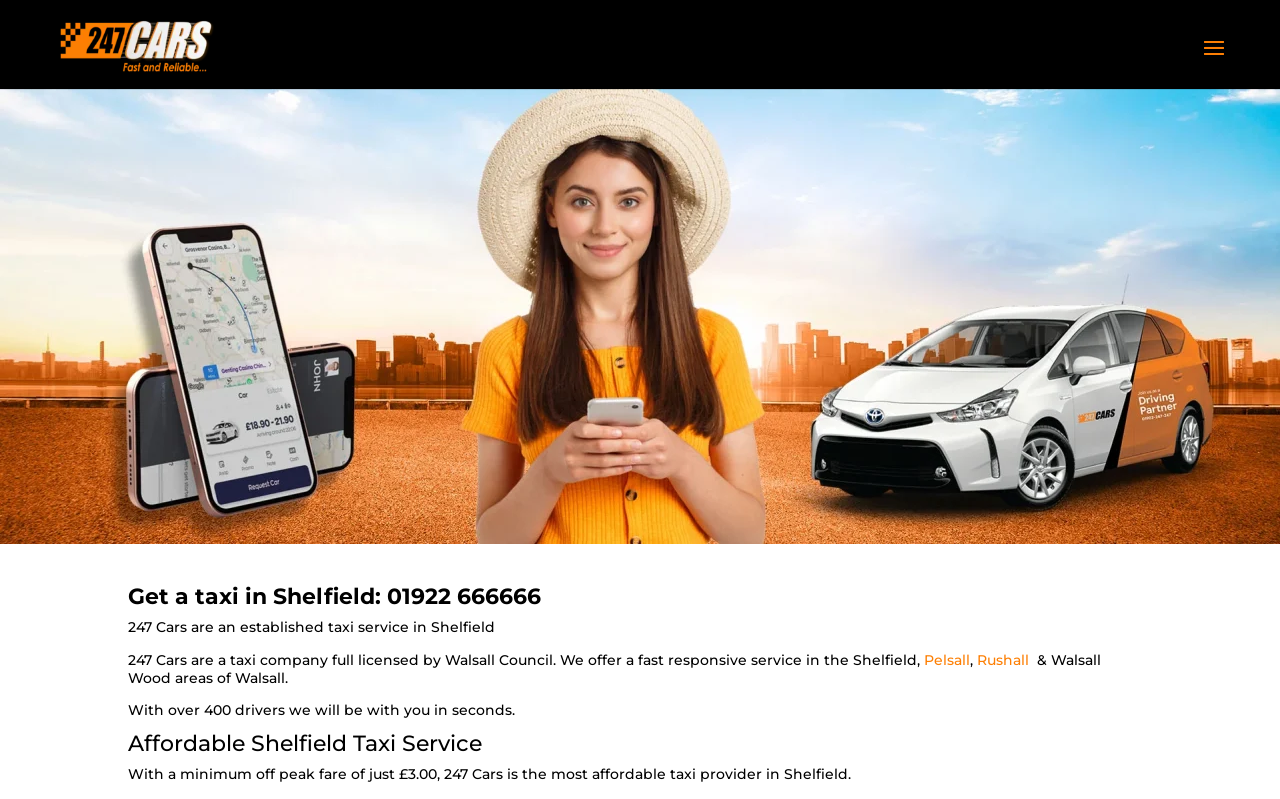Provide the bounding box coordinates of the HTML element this sentence describes: "Rushall". The bounding box coordinates consist of four float numbers between 0 and 1, i.e., [left, top, right, bottom].

[0.763, 0.814, 0.81, 0.837]